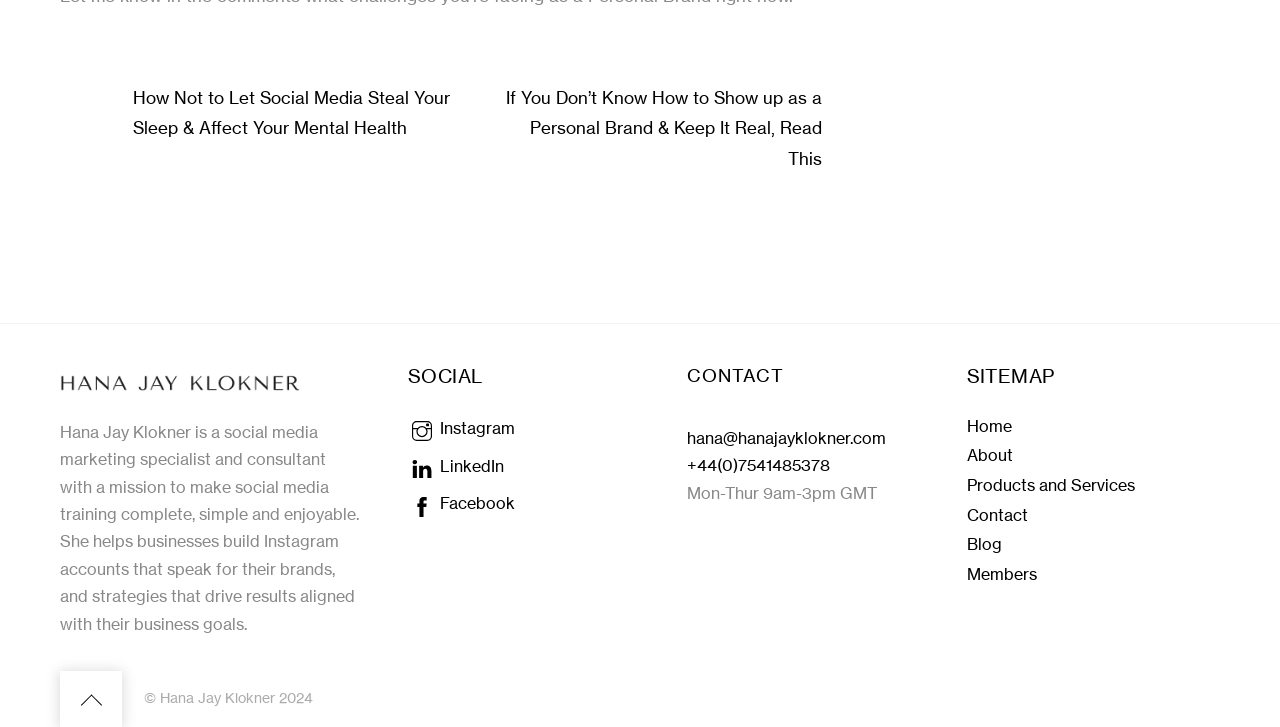Find and specify the bounding box coordinates that correspond to the clickable region for the instruction: "Visit Hana Jay Klokner's Instagram page".

[0.319, 0.575, 0.402, 0.602]